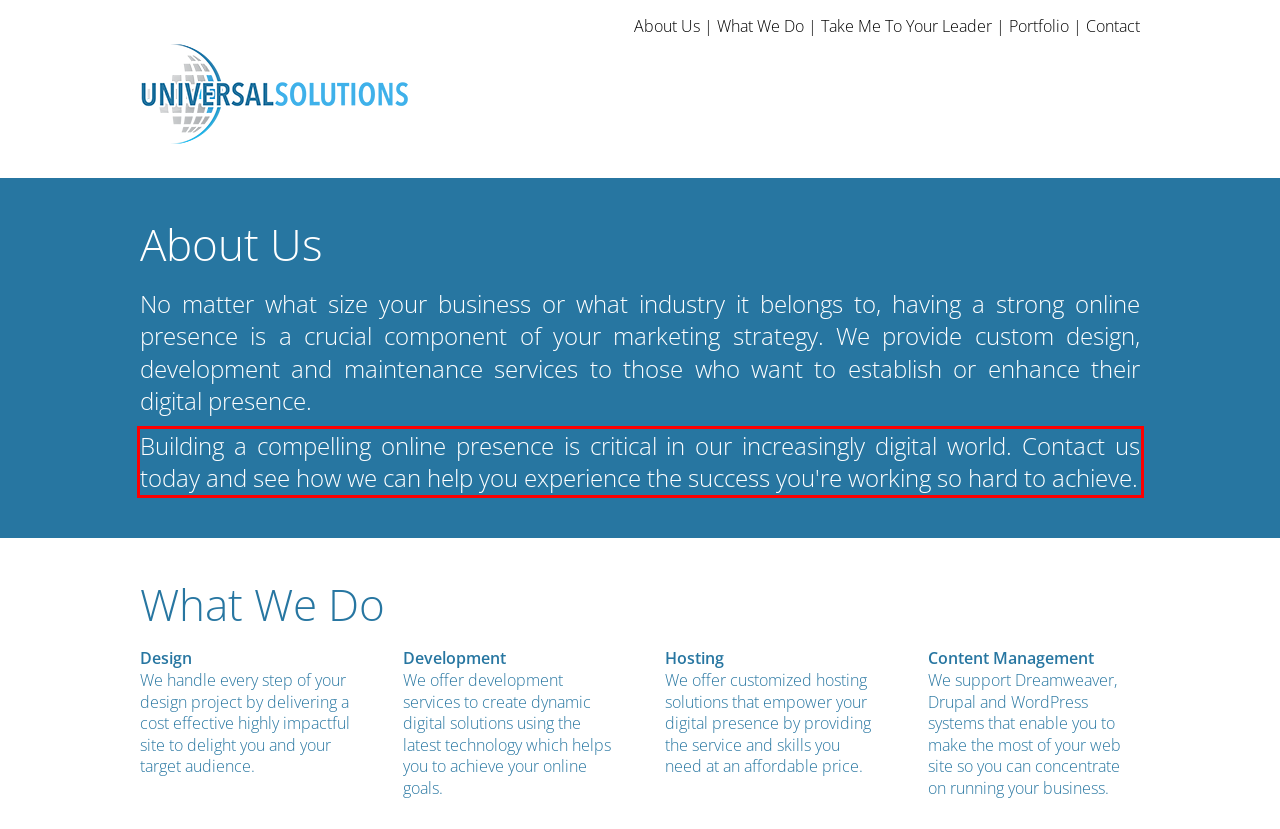Using the webpage screenshot, recognize and capture the text within the red bounding box.

Building a compelling online presence is critical in our increasingly digital world. Contact us today and see how we can help you experience the success you're working so hard to achieve.